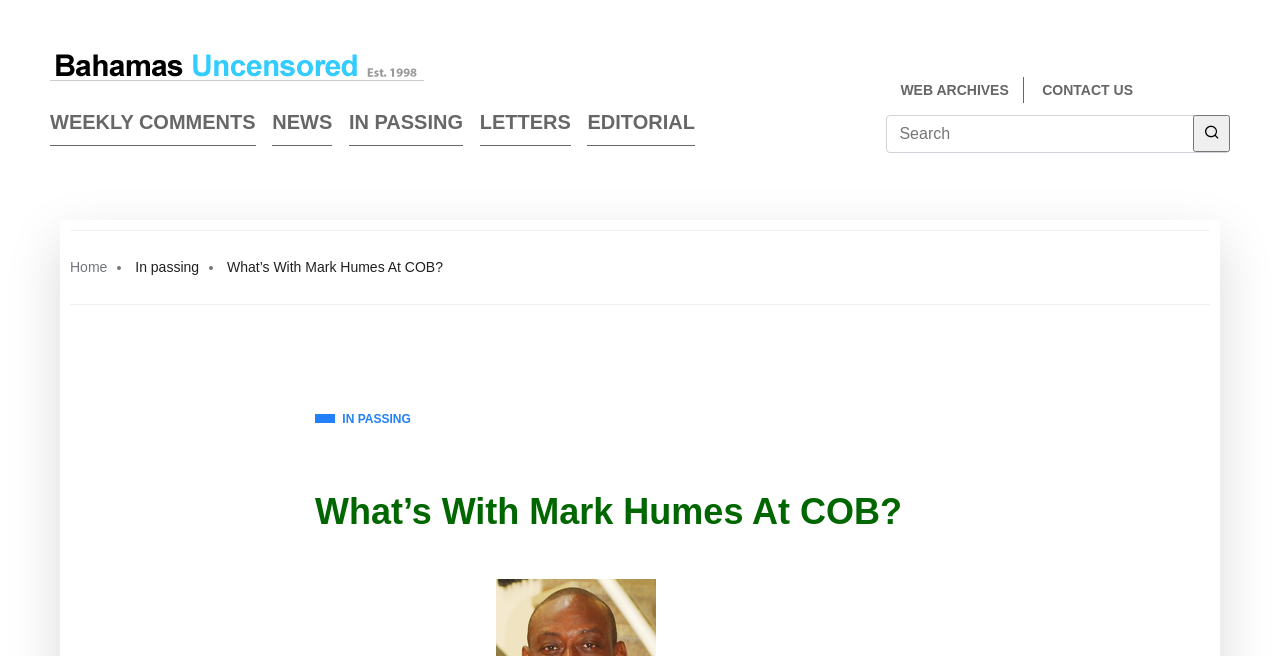Show me the bounding box coordinates of the clickable region to achieve the task as per the instruction: "check the NEWS section".

[0.213, 0.161, 0.26, 0.223]